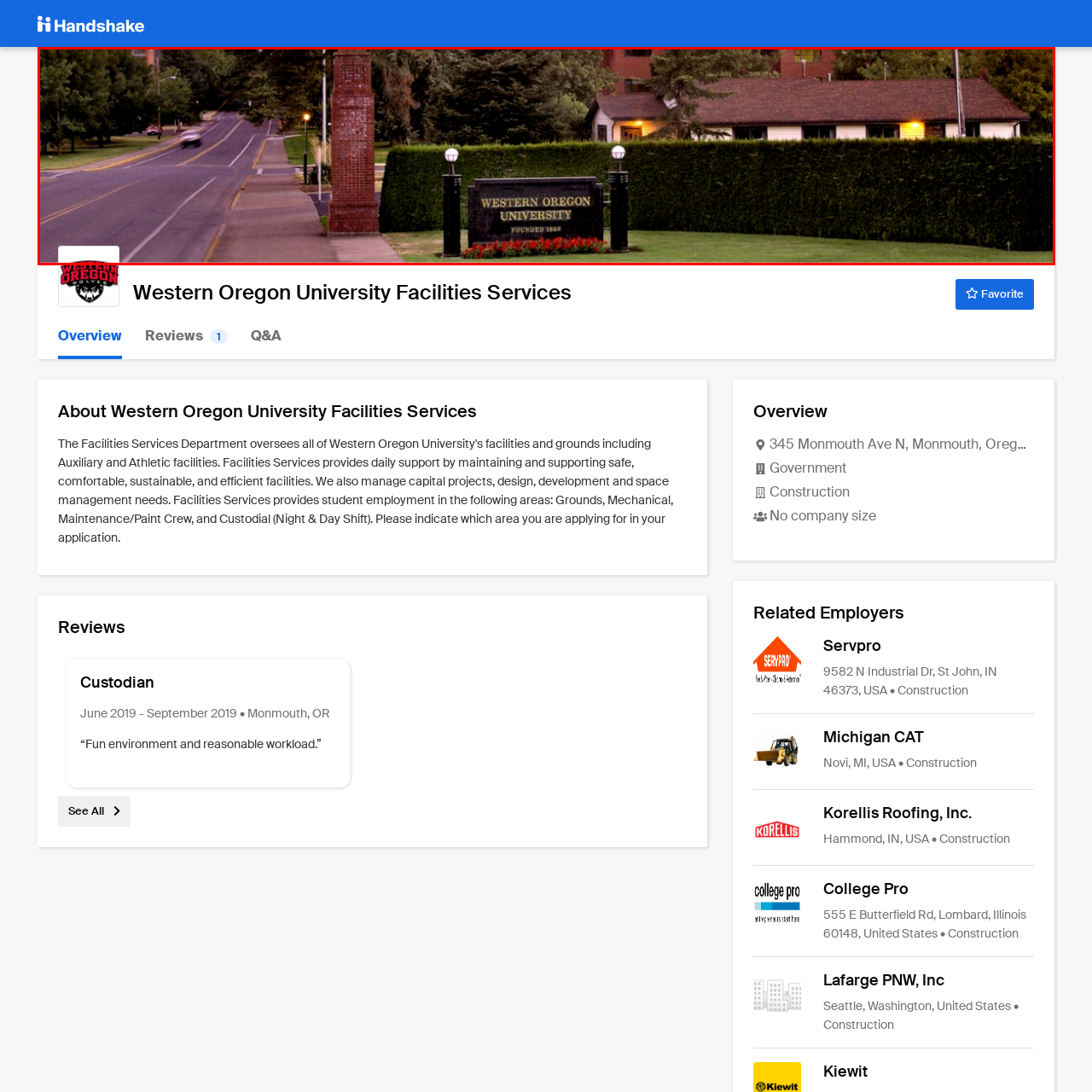Describe in detail what is happening in the image highlighted by the red border.

The image showcases a welcoming entrance to Western Oregon University, highlighted by a prominent sign that reads "WESTERN OREGON UNIVERSITY" alongside the year it was founded, 1866. The well-maintained landscaping features neatly trimmed hedges, flanking the sign with decorative flowers adding a pop of color. In the background, a stately brick tower stands as a landmark, surrounded by trees that frame the scene, while a peaceful roadway invites traffic into the campus. This setting captures the essence of the university's inviting atmosphere, combining historical charm with modern accessibility.